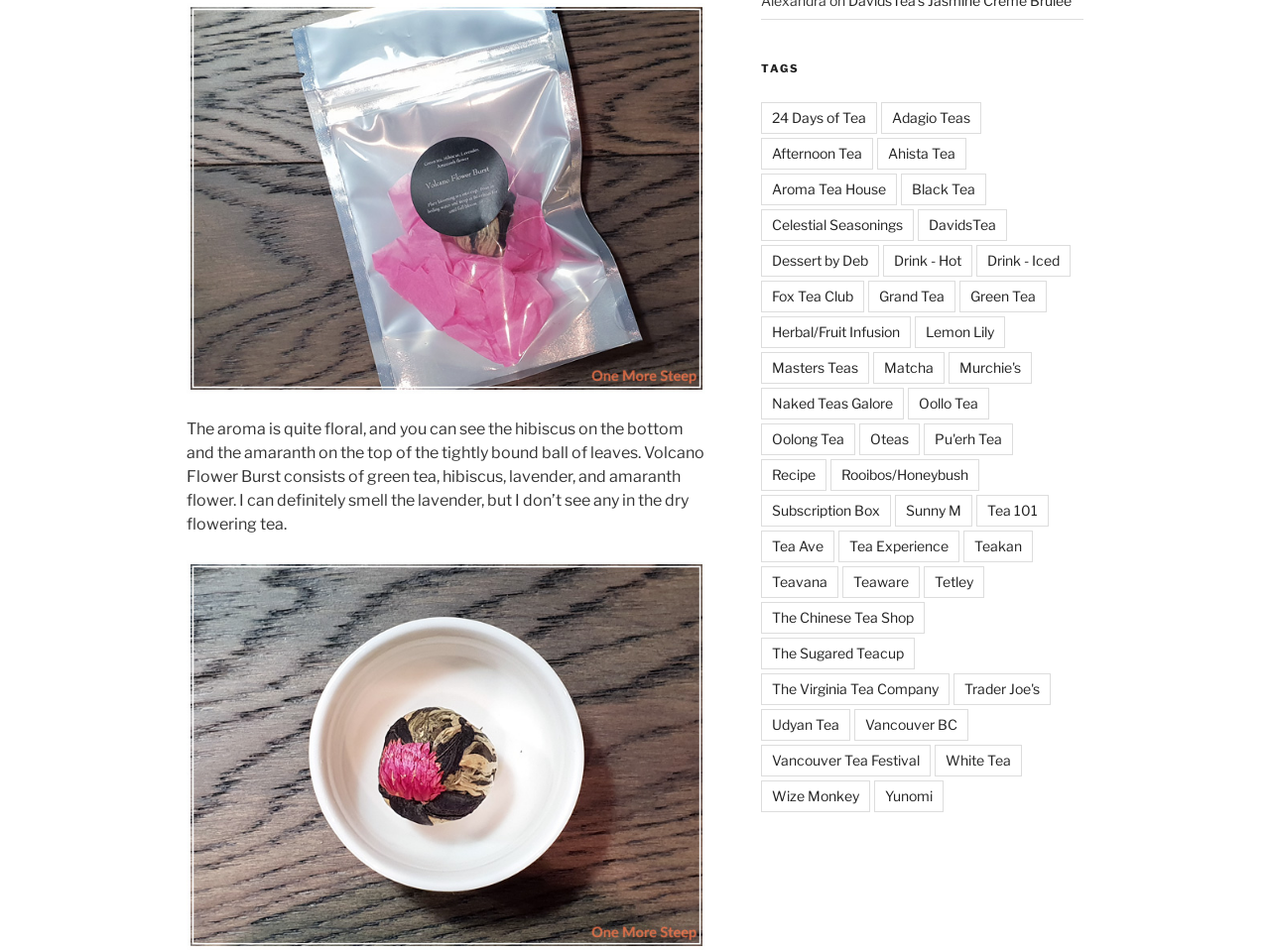Please identify the coordinates of the bounding box that should be clicked to fulfill this instruction: "Click on the '24 Days of Tea' tag".

[0.599, 0.108, 0.69, 0.141]